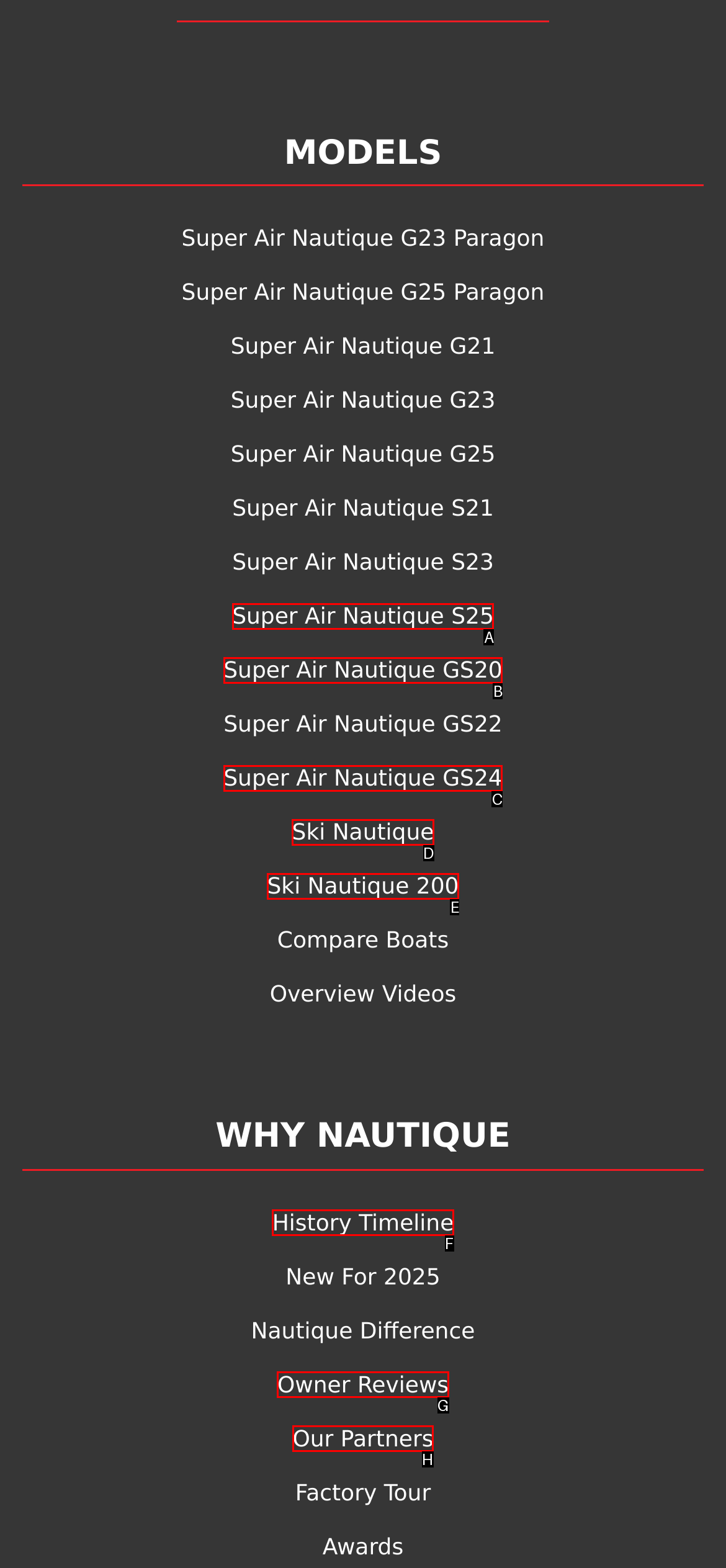Find the option that best fits the description: Owner Reviews. Answer with the letter of the option.

G